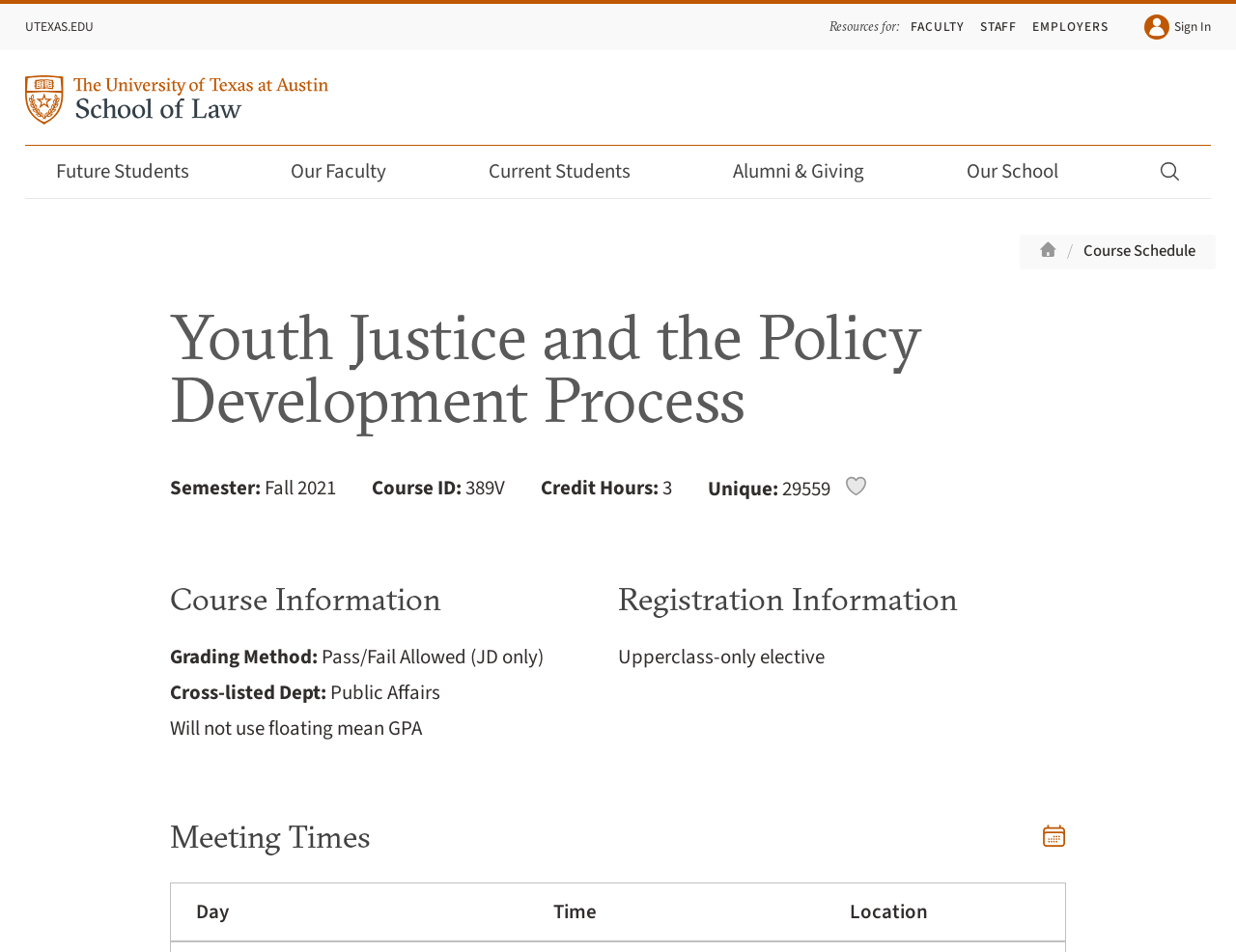Please respond to the question using a single word or phrase:
What is the name of the law school?

The University of Texas at Austin School of Law